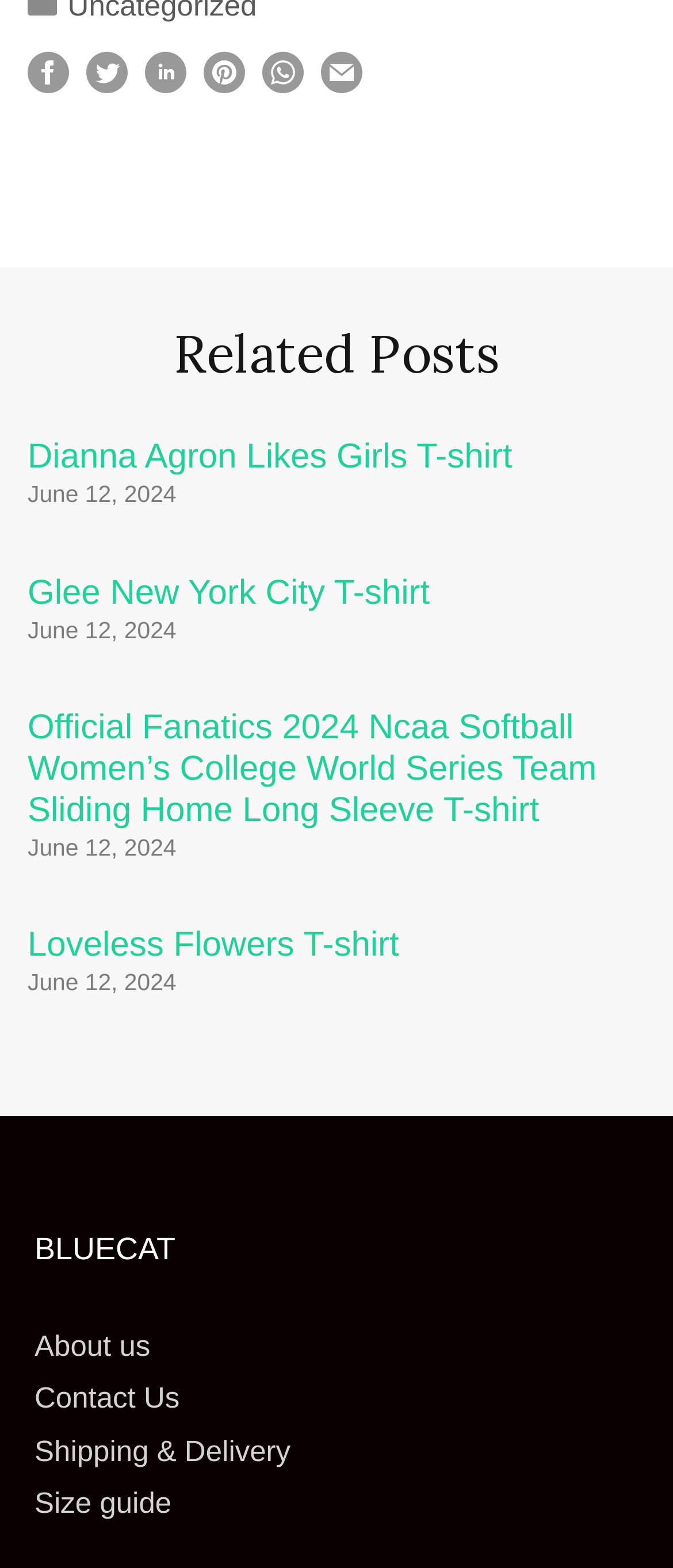How many related posts are there?
Look at the image and construct a detailed response to the question.

There are four related posts on the webpage, each with a heading, a link, and a time stamp. The posts are arranged vertically and are separated by a small gap.